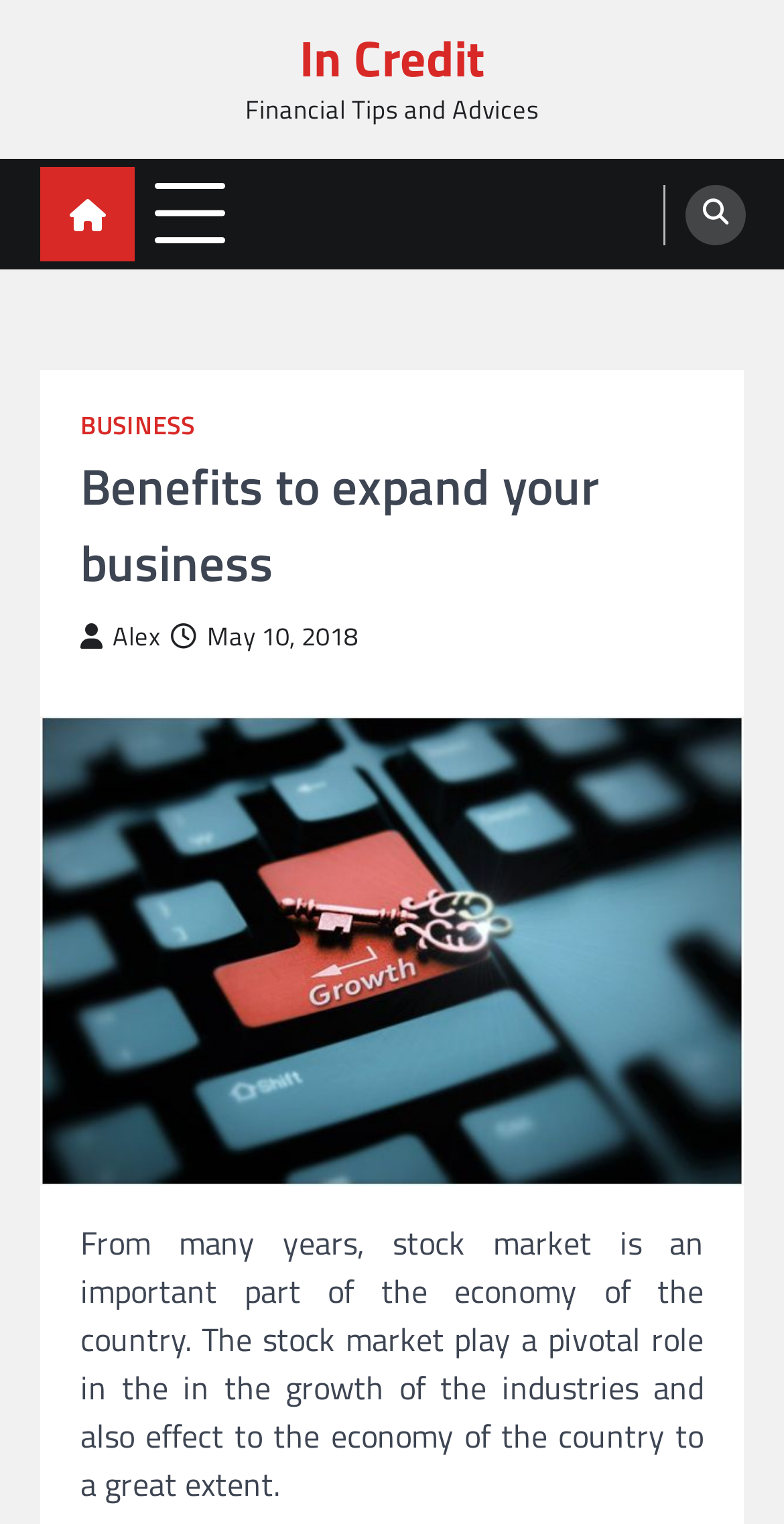Produce an elaborate caption capturing the essence of the webpage.

The webpage is about the benefits of expanding a business, with a focus on financial tips and advice. At the top left, there is a home icon link, accompanied by a menu toggle button to its right. On the top right, there is a search link. 

Below the search link, there is a header section that spans almost the entire width of the page. Within this section, there is a heading that reads "Benefits to expand your business" on the left, followed by a link with the username "Alex" and another link with the date "May 10, 2018" on the right. 

The main content of the page is a paragraph of text that occupies the majority of the page's width, located below the header section. The text discusses the importance of the stock market in the economy of a country, its role in the growth of industries, and its significant impact on the country's economy. 

There are also two links at the top of the page: "In Credit" on the top center, and "BUSINESS" on the top left, within the search section.